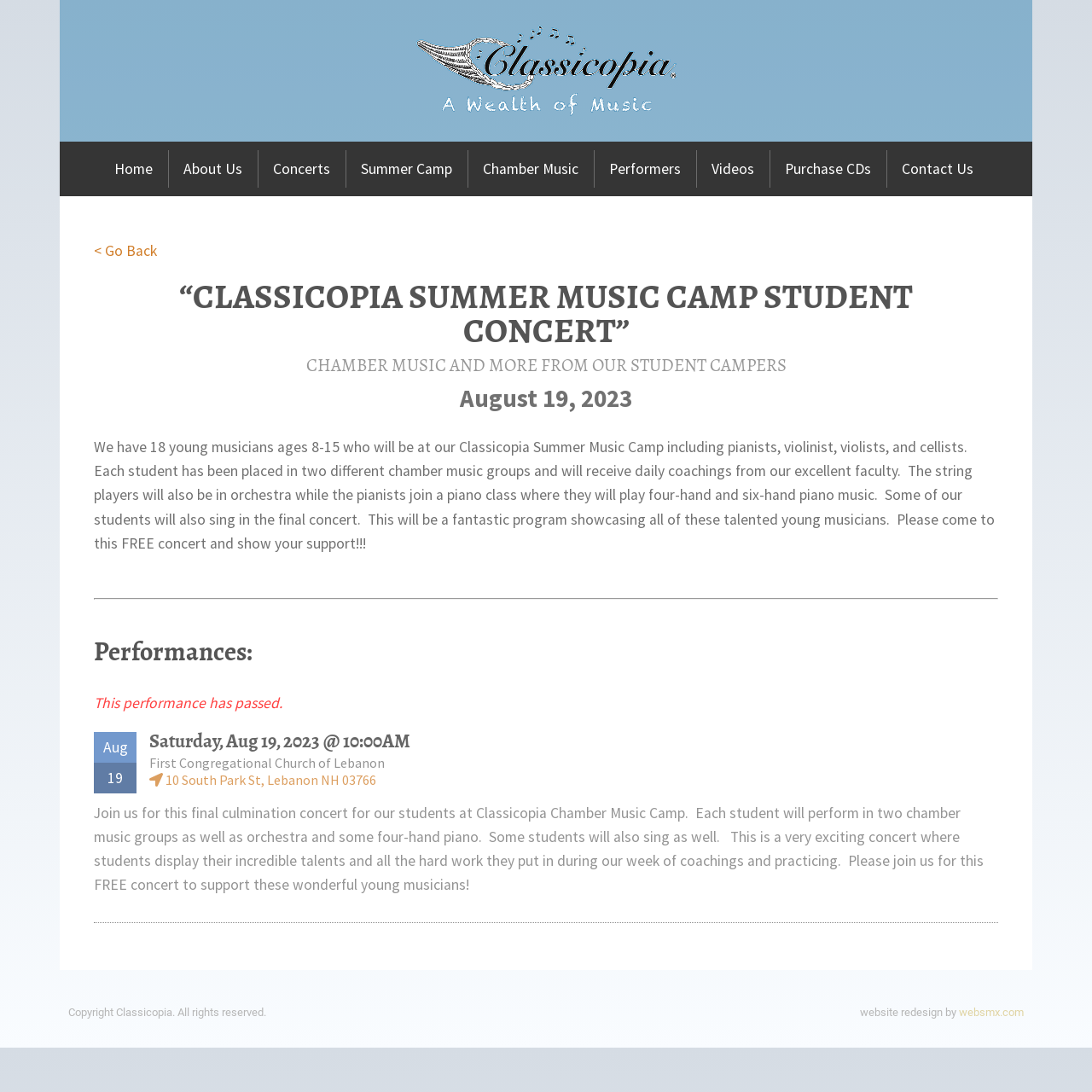Generate a comprehensive description of the webpage.

The webpage is about a student concert at the Classicopia Summer Music Camp. At the top, there is a navigation menu with links to different sections of the website, including "Home", "About Us", "Concerts", and more. Below the navigation menu, there is a heading that reads "“CLASSICOPIA SUMMER MUSIC CAMP STUDENT CONCERT”". 

To the right of the heading, there is a subheading that says "CHAMBER MUSIC AND MORE FROM OUR STUDENT CAMPERS". Below this, there is a paragraph of text that describes the concert, including the number of young musicians participating, the types of instruments they play, and the types of music they will perform. 

Further down the page, there is a section labeled "Performances:" that lists the details of the concert, including the date, time, and location. The location is the First Congregational Church of Lebanon, and the address is provided as a link. 

There is also a longer description of the concert, which mentions that each student will perform in two chamber music groups, as well as orchestra and some four-hand piano, and some students will also sing. The text encourages readers to attend the free concert to support the young musicians. 

At the very bottom of the page, there is a copyright notice and a credit for the website redesign.